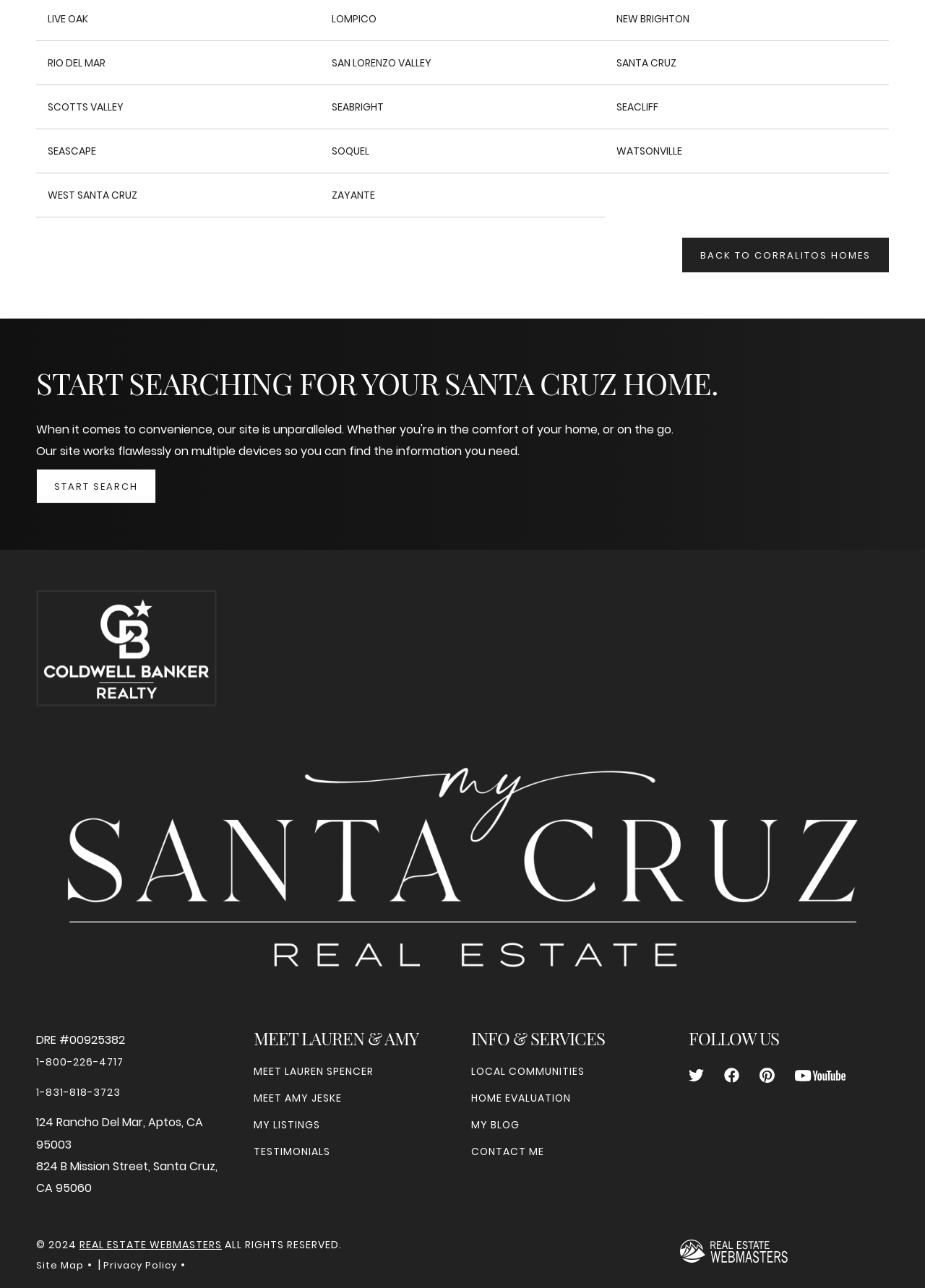Please identify the bounding box coordinates of the element that needs to be clicked to perform the following instruction: "Search for homes in Live Oak".

[0.052, 0.009, 0.095, 0.021]